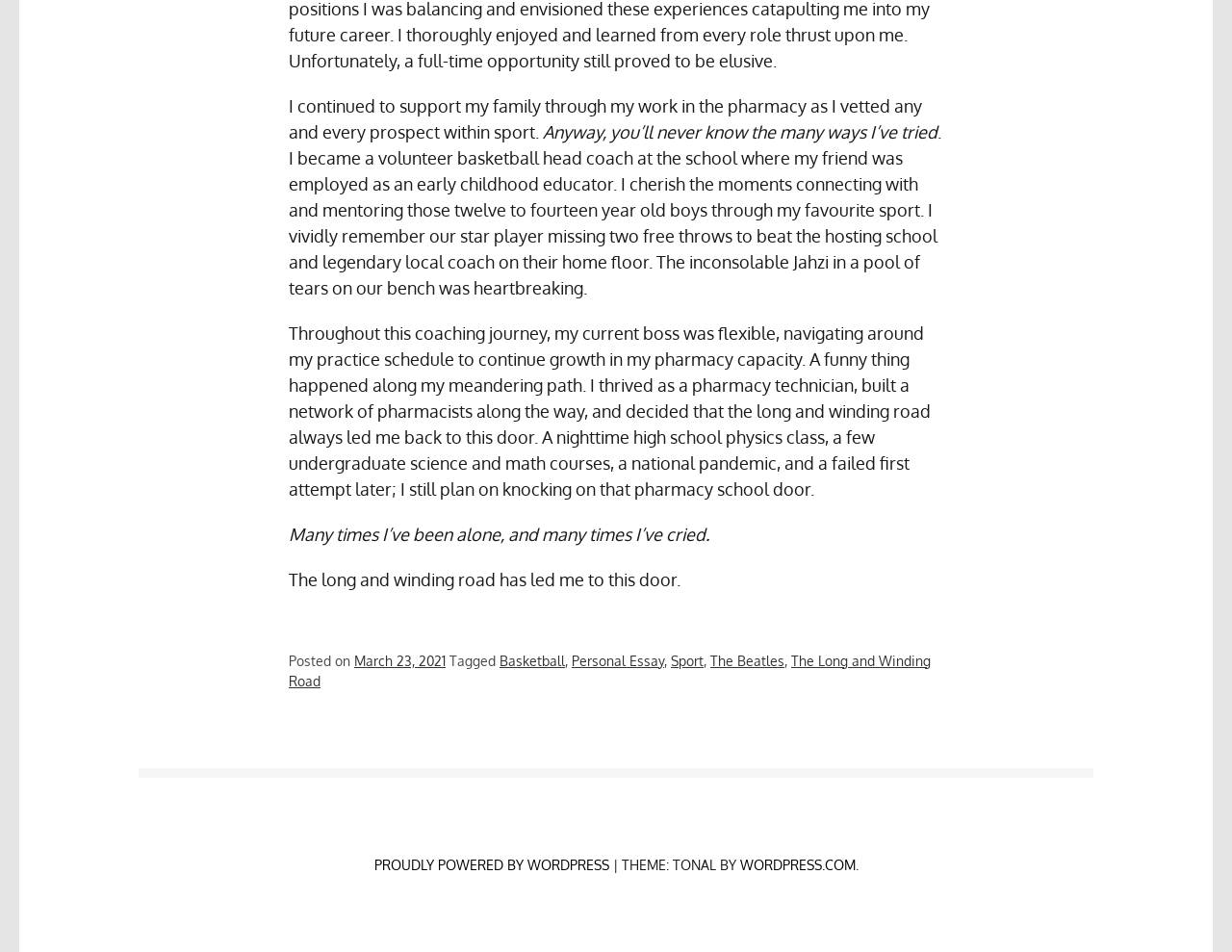Mark the bounding box of the element that matches the following description: "WordPress.com".

[0.6, 0.9, 0.694, 0.917]